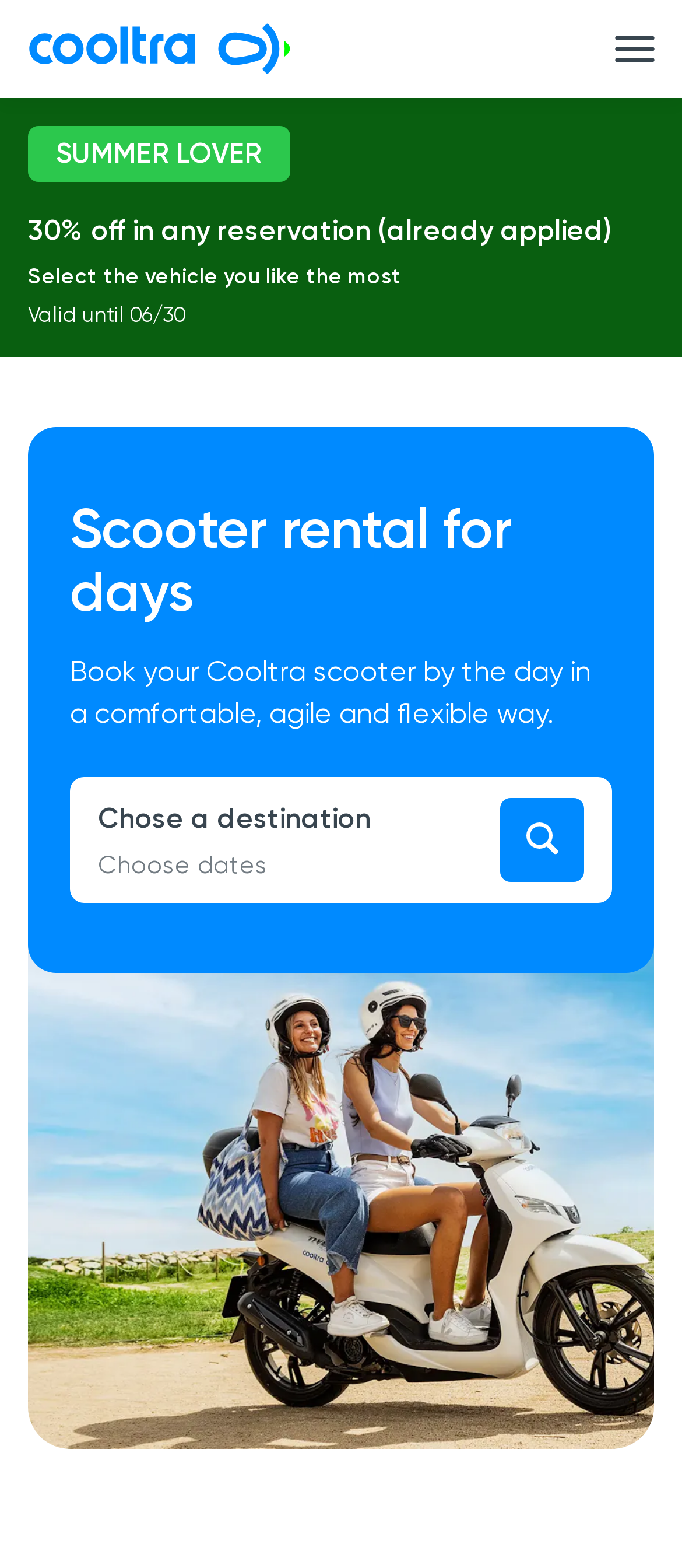What is the theme of the image at the bottom of the page?
Please provide a single word or phrase as the answer based on the screenshot.

Scooter rental